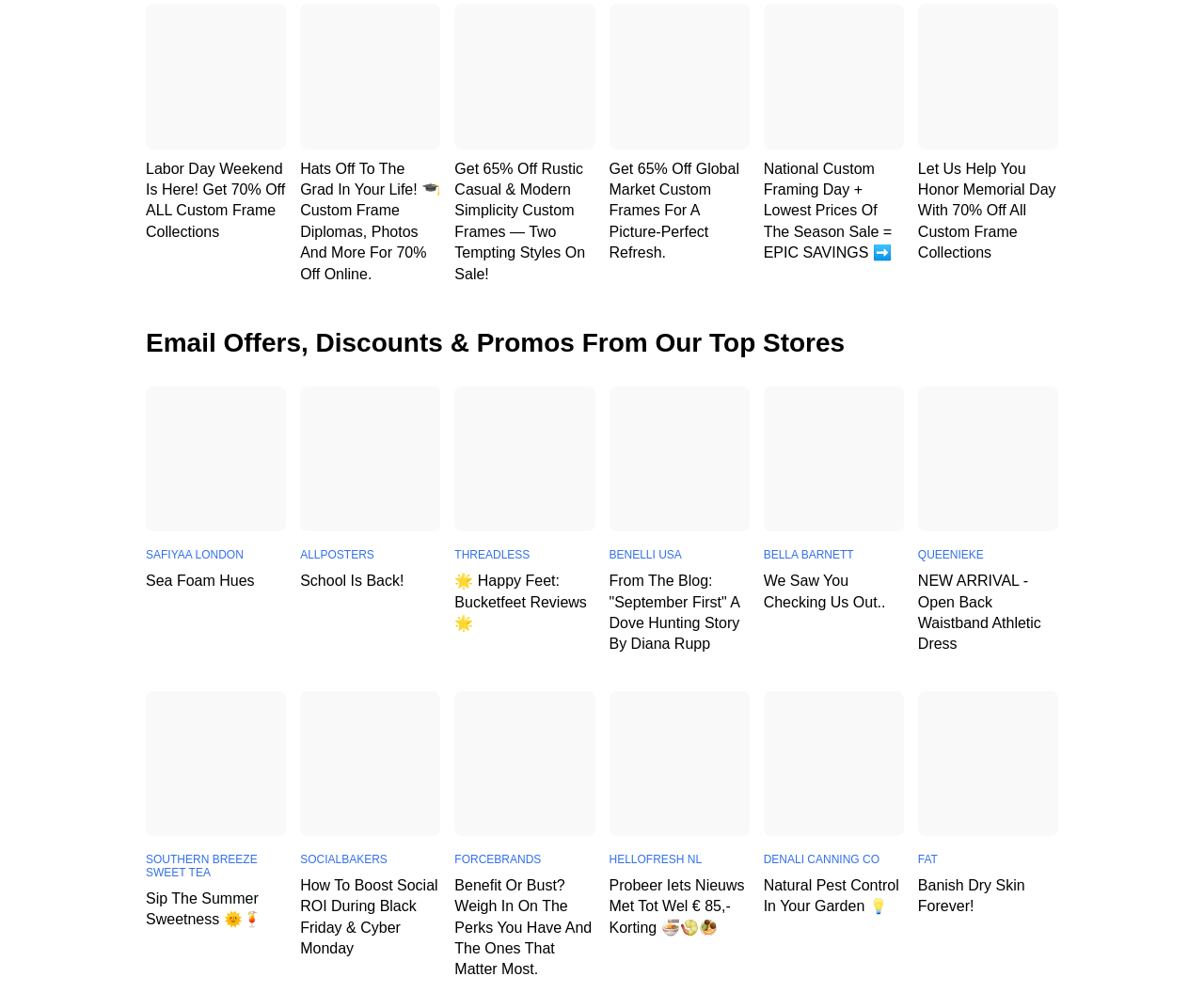What is the purpose of the link 'Benefit or bust? Weigh in on the perks you have and the ones that matter most.'?
Give a detailed response to the question by analyzing the screenshot.

The link 'Benefit or bust? Weigh in on the perks you have and the ones that matter most.' suggests that the purpose of the link is to discuss employee benefits, possibly to gather opinions or feedback on the importance of different benefits.